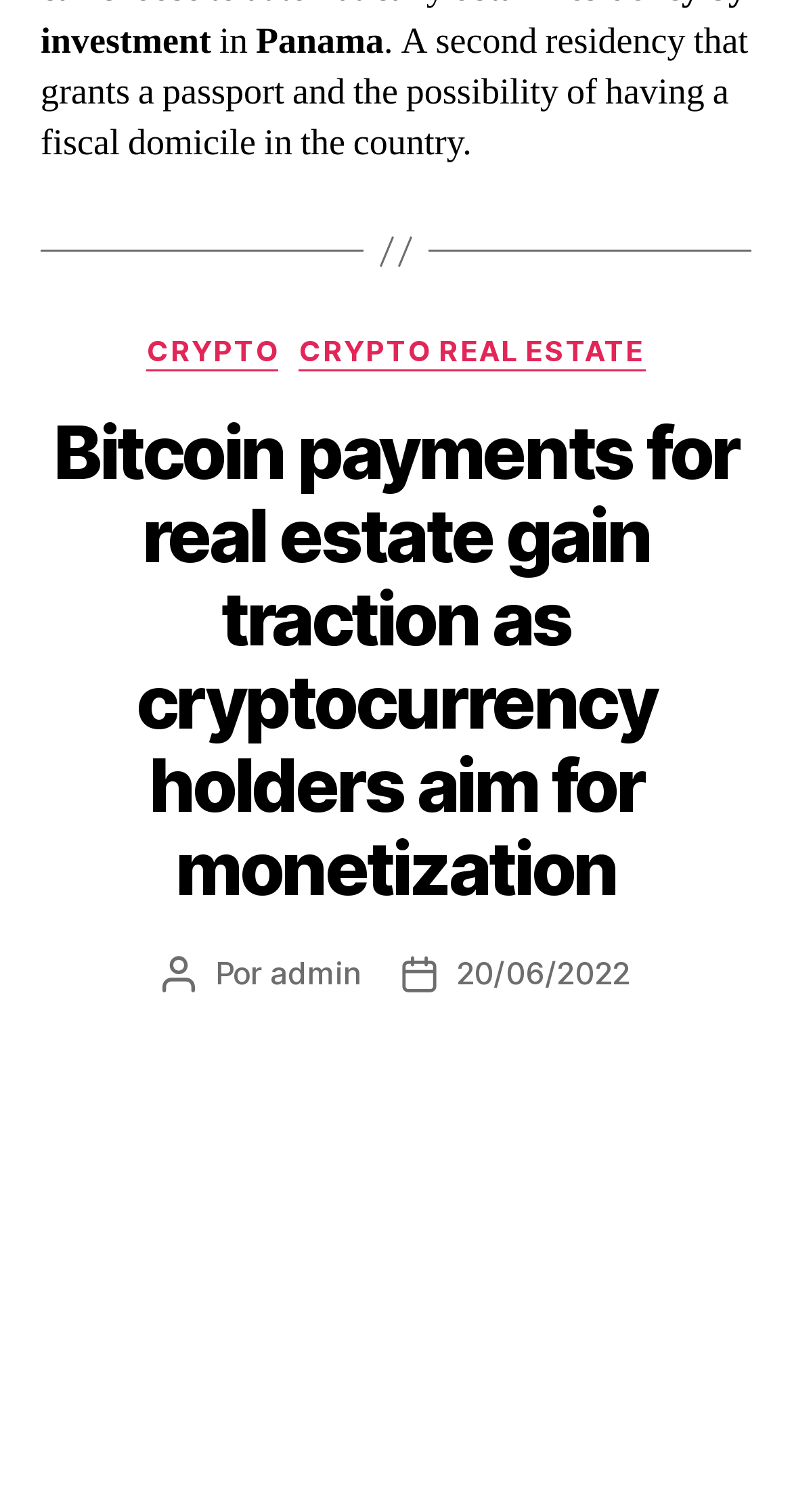Identify and provide the bounding box for the element described by: "admin".

[0.341, 0.63, 0.455, 0.656]